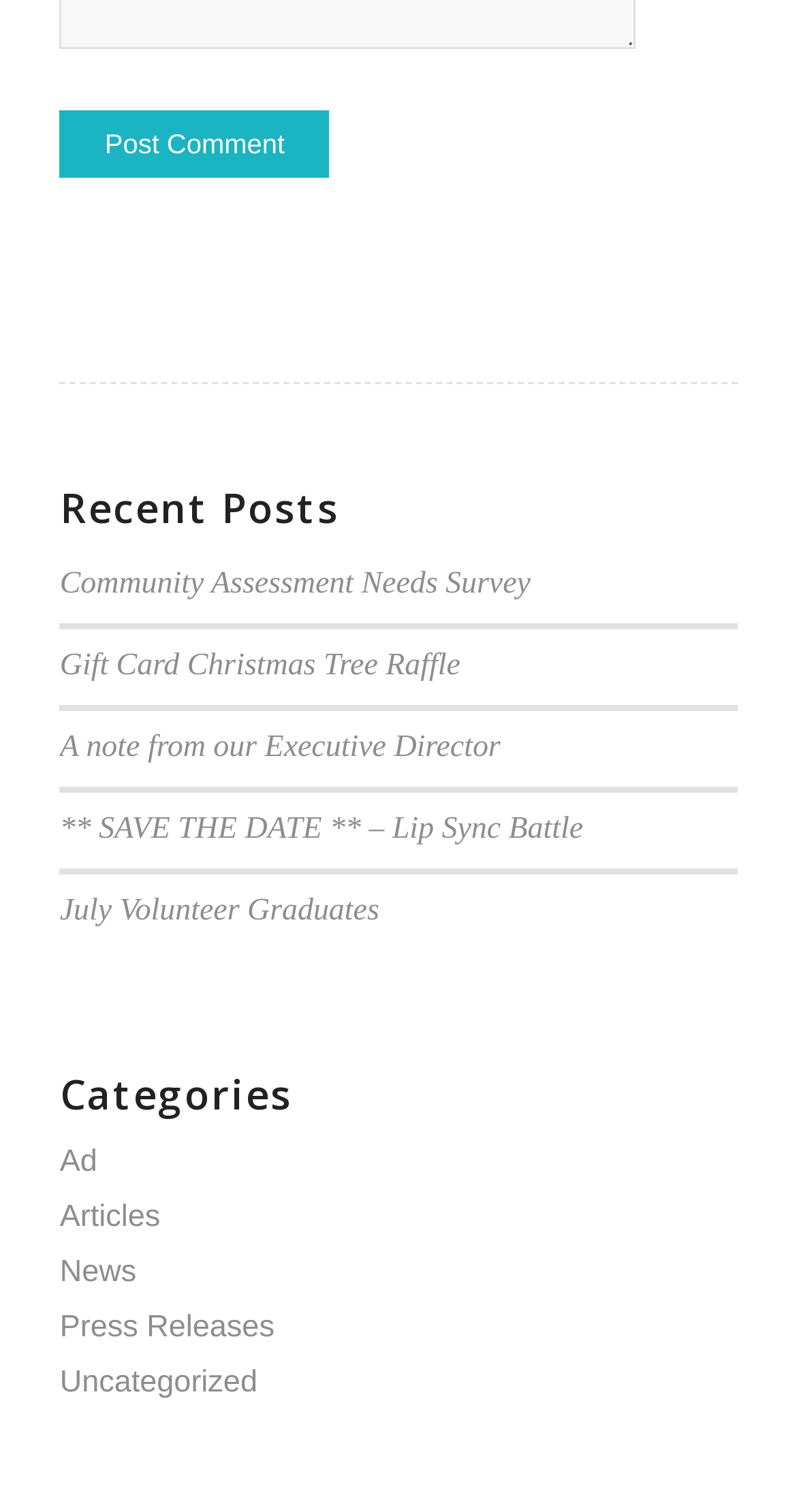Locate the bounding box coordinates of the element you need to click to accomplish the task described by this instruction: "View the article 'A note from our Executive Director'".

[0.075, 0.482, 0.628, 0.505]